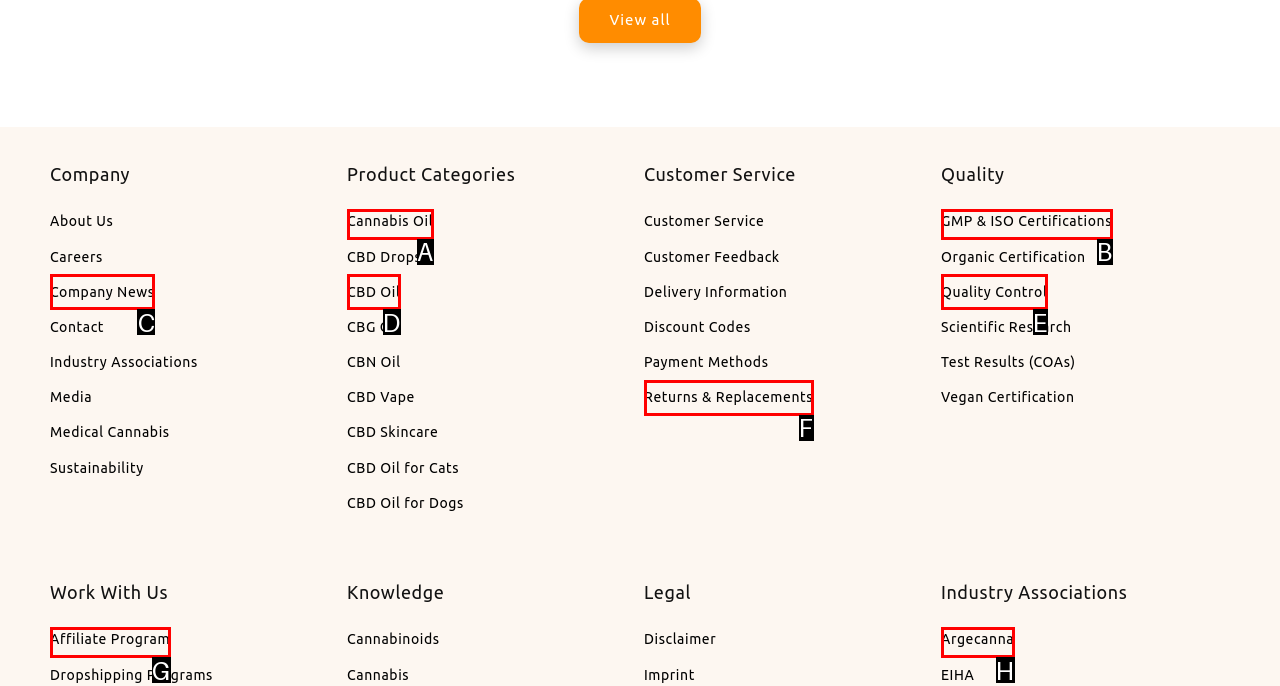Find the option that matches this description: GMP & ISO Certifications
Provide the matching option's letter directly.

B